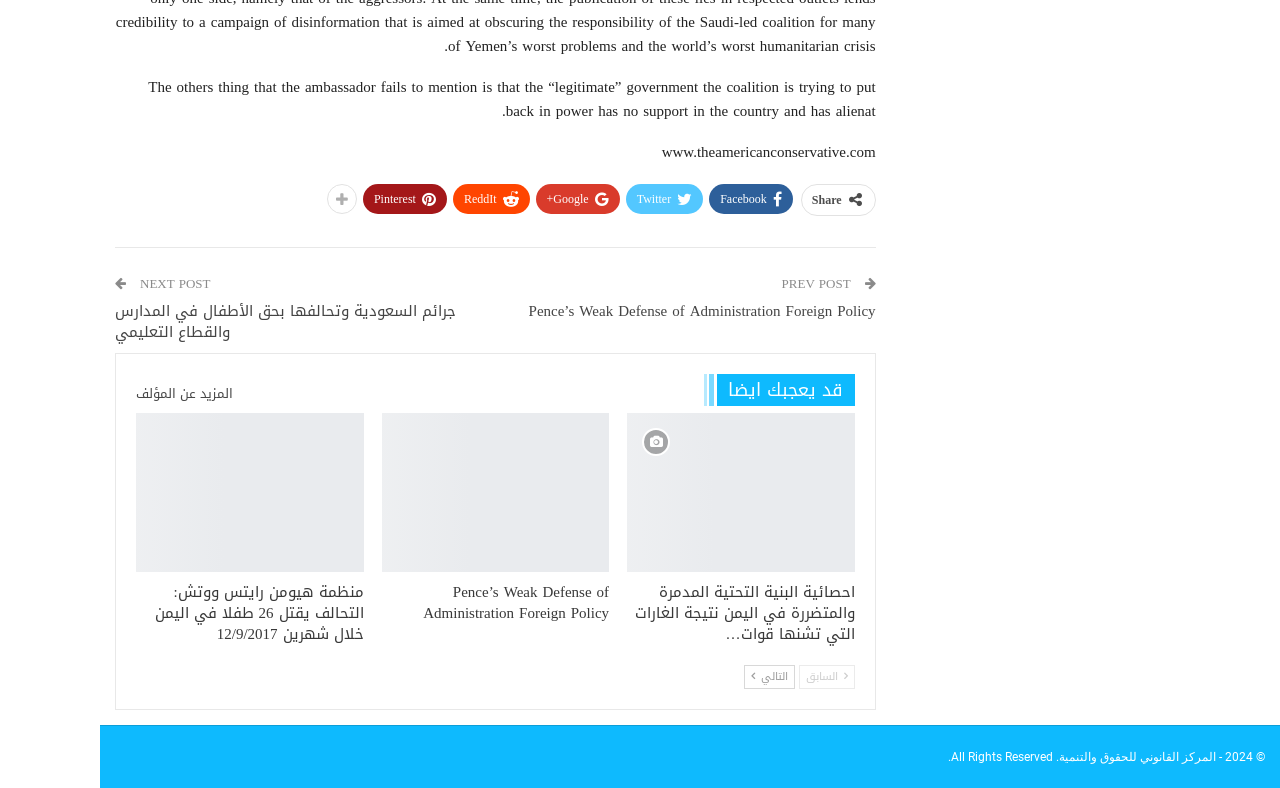What is the topic of the webpage?
Deliver a detailed and extensive answer to the question.

The topic of the webpage appears to be politics and news, as evident from the text content, which discusses foreign policy, administration, and human rights. The links and articles on the page also suggest a focus on news and current events.